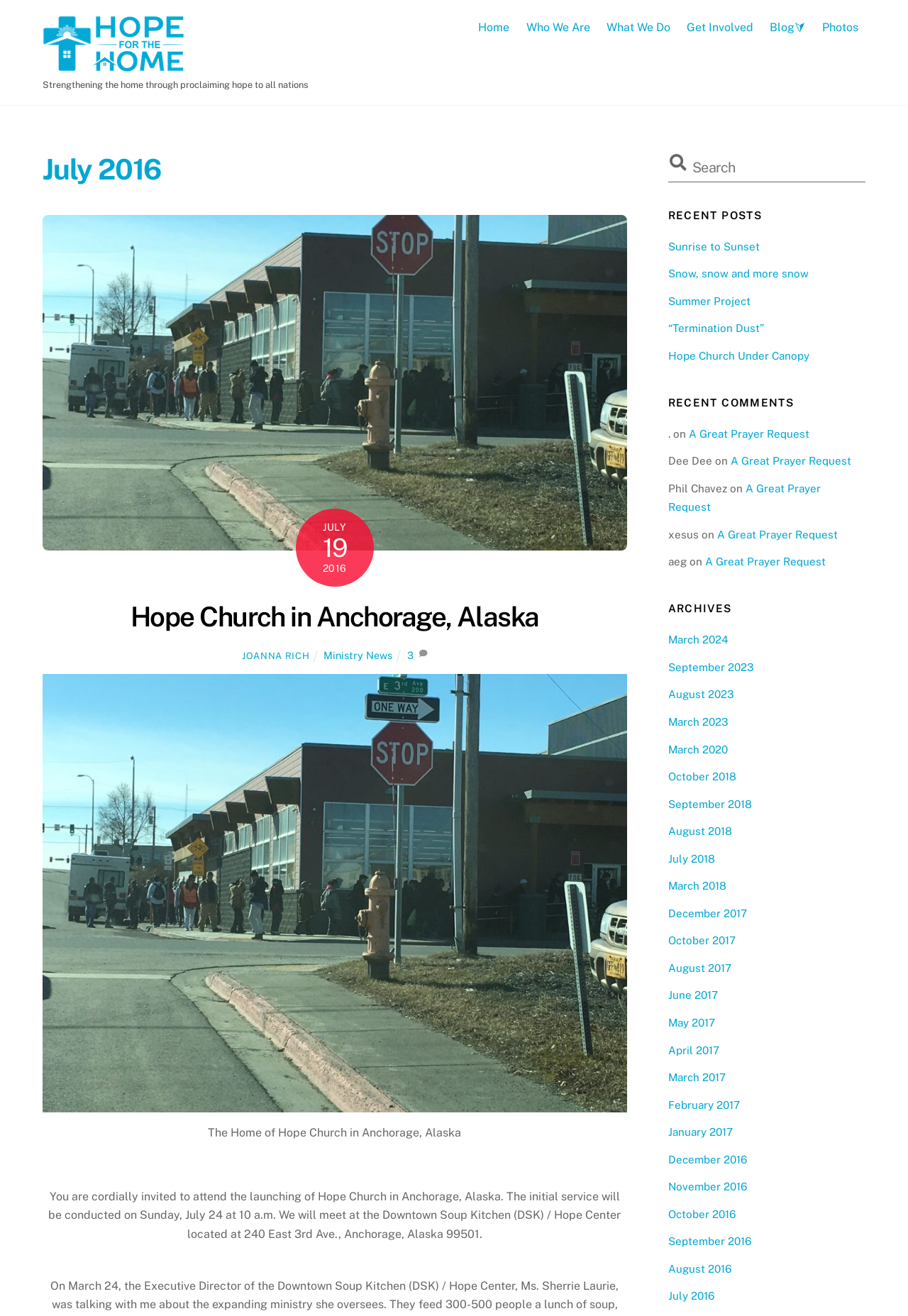How many recent posts are listed on the webpage?
Answer the question with a single word or phrase by looking at the picture.

5